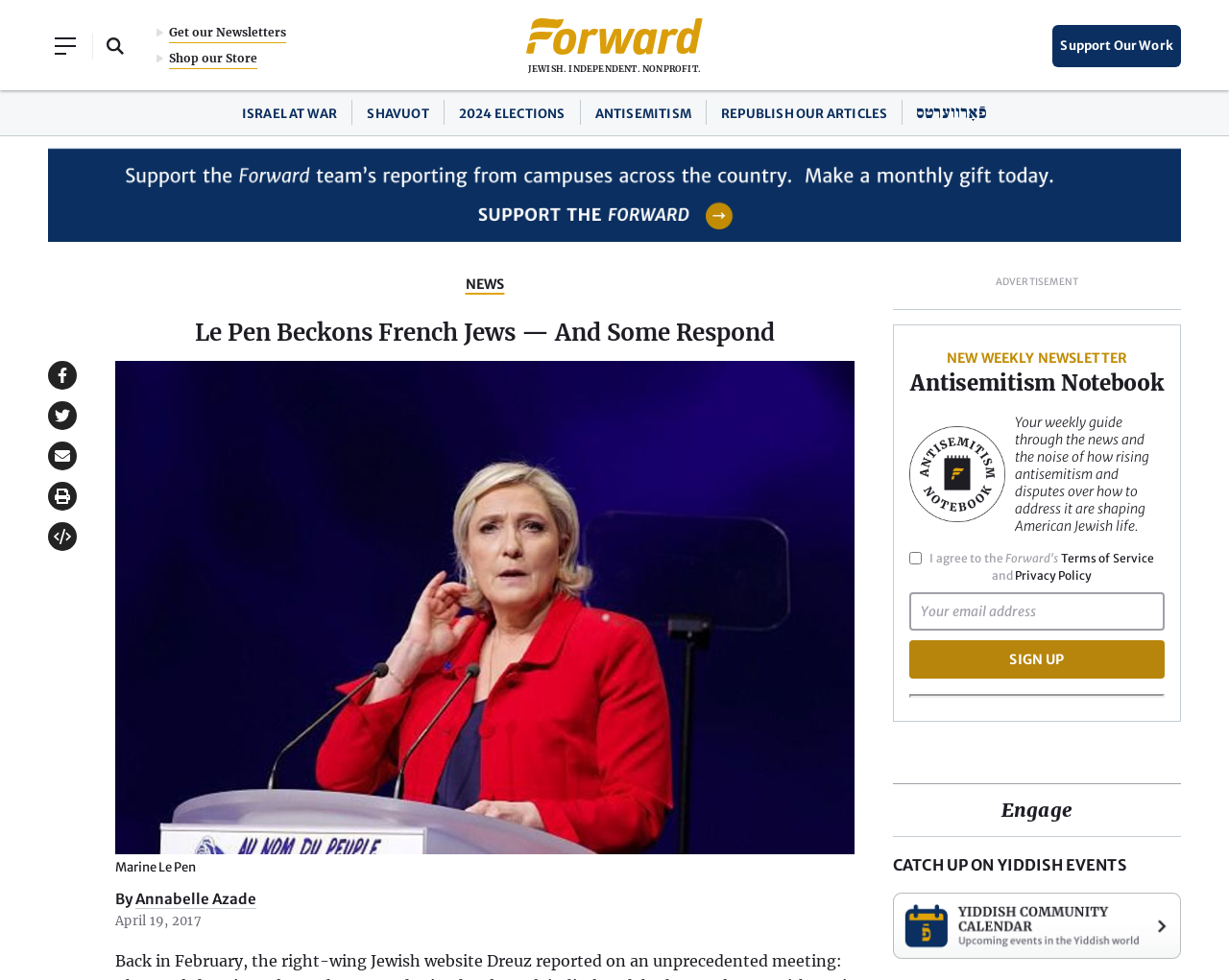Using the webpage screenshot, locate the HTML element that fits the following description and provide its bounding box: "Share on Twitter".

[0.039, 0.409, 0.062, 0.439]